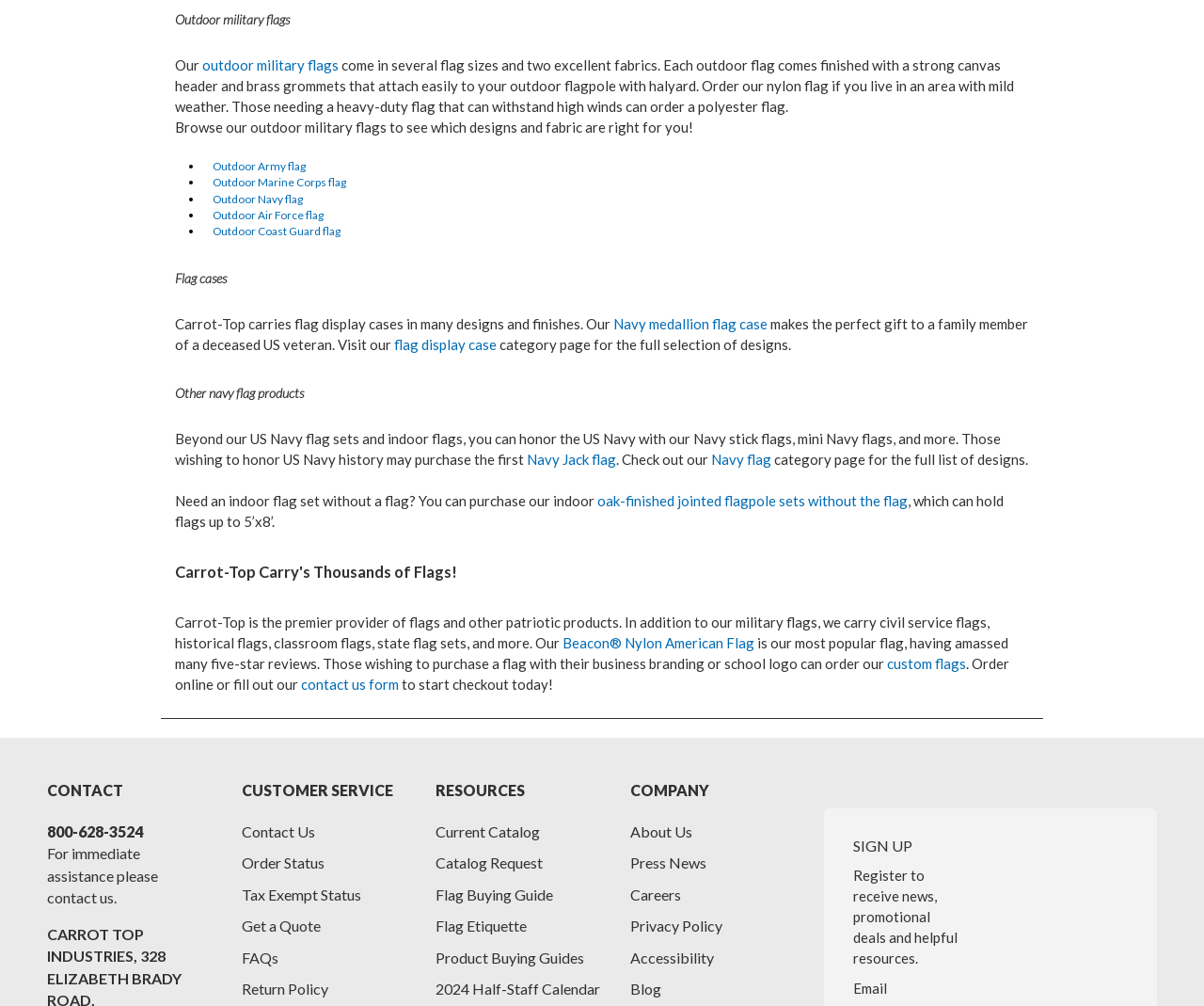Please provide a brief answer to the question using only one word or phrase: 
What is the purpose of the 'oak-finished jointed flagpole sets without the flag'?

To hold flags up to 5’x8’